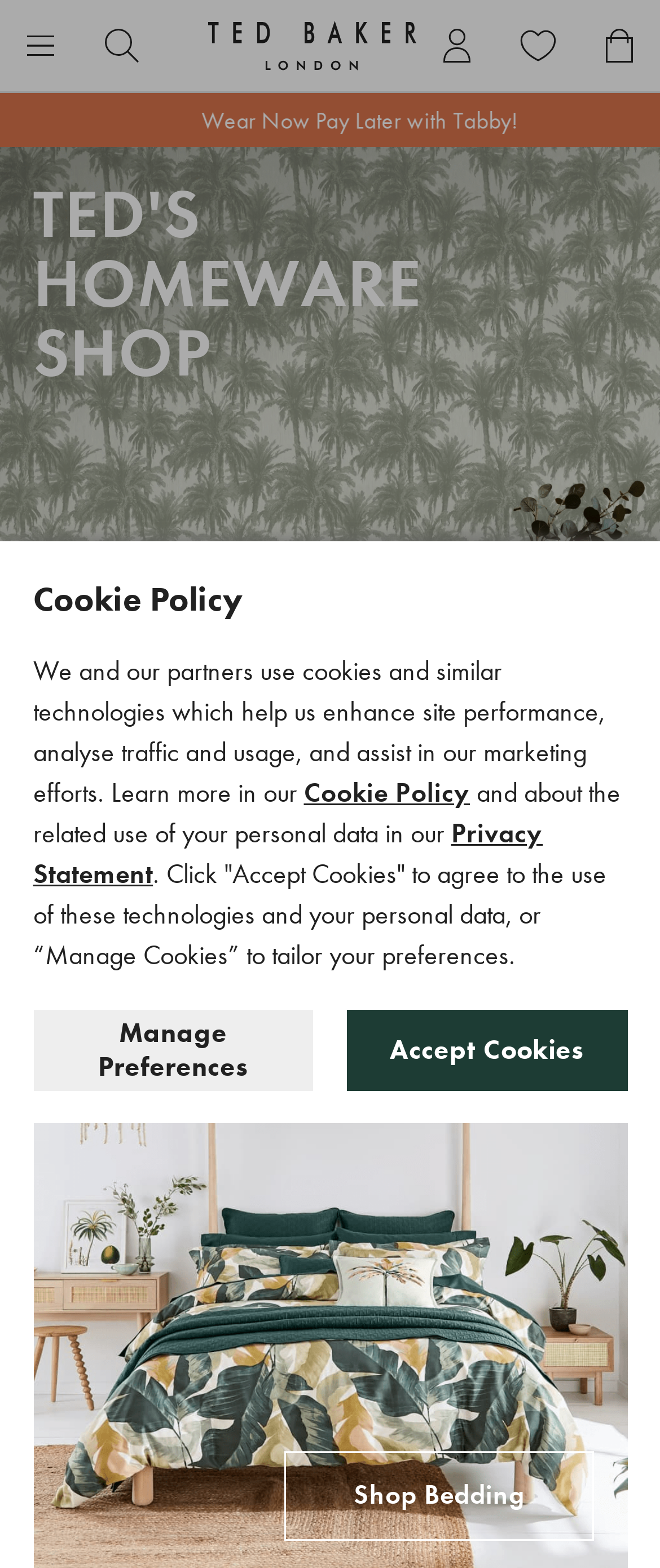Using the given element description, provide the bounding box coordinates (top-left x, top-left y, bottom-right x, bottom-right y) for the corresponding UI element in the screenshot: Privacy Policy

None